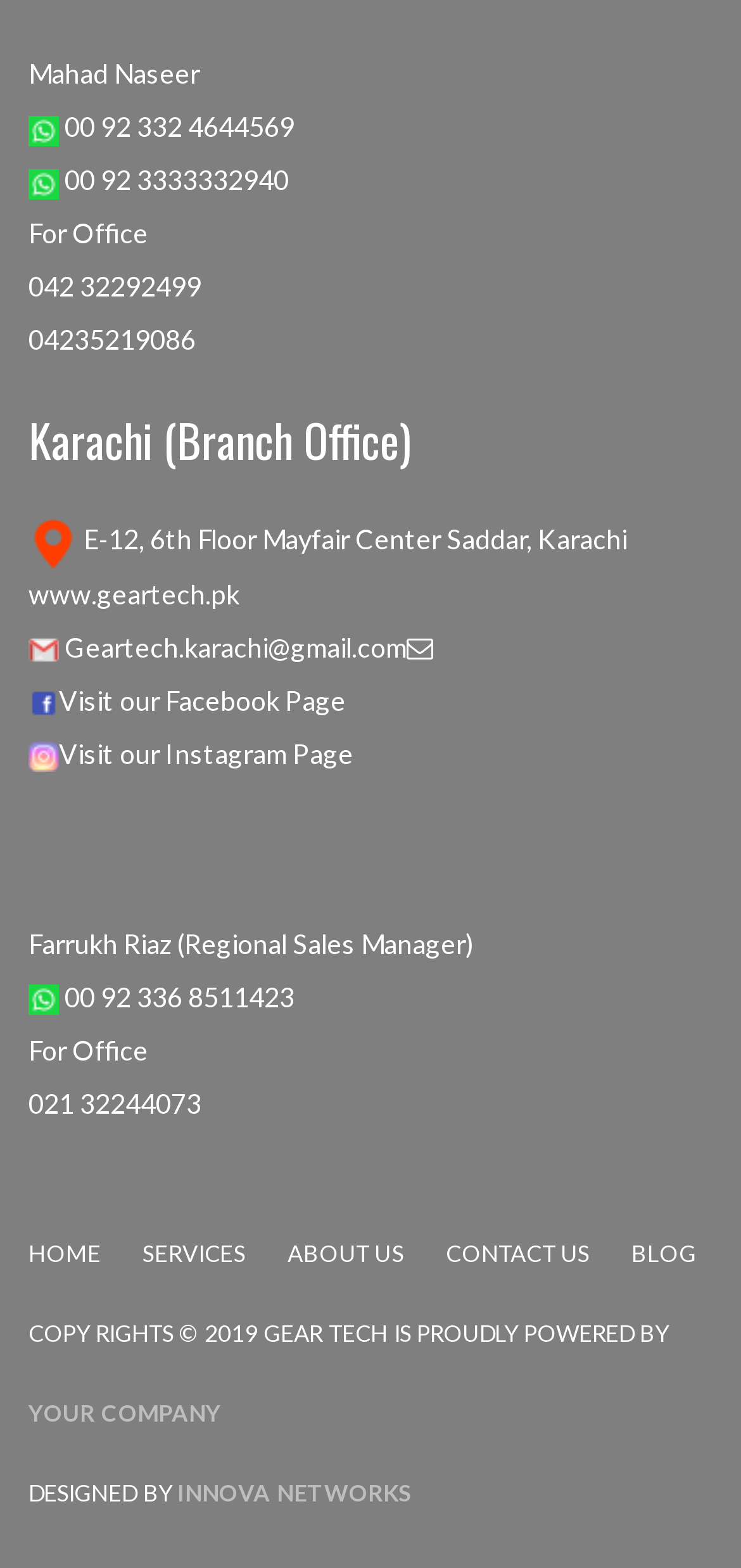Locate the bounding box coordinates of the element I should click to achieve the following instruction: "Go to HOME".

[0.038, 0.79, 0.136, 0.808]